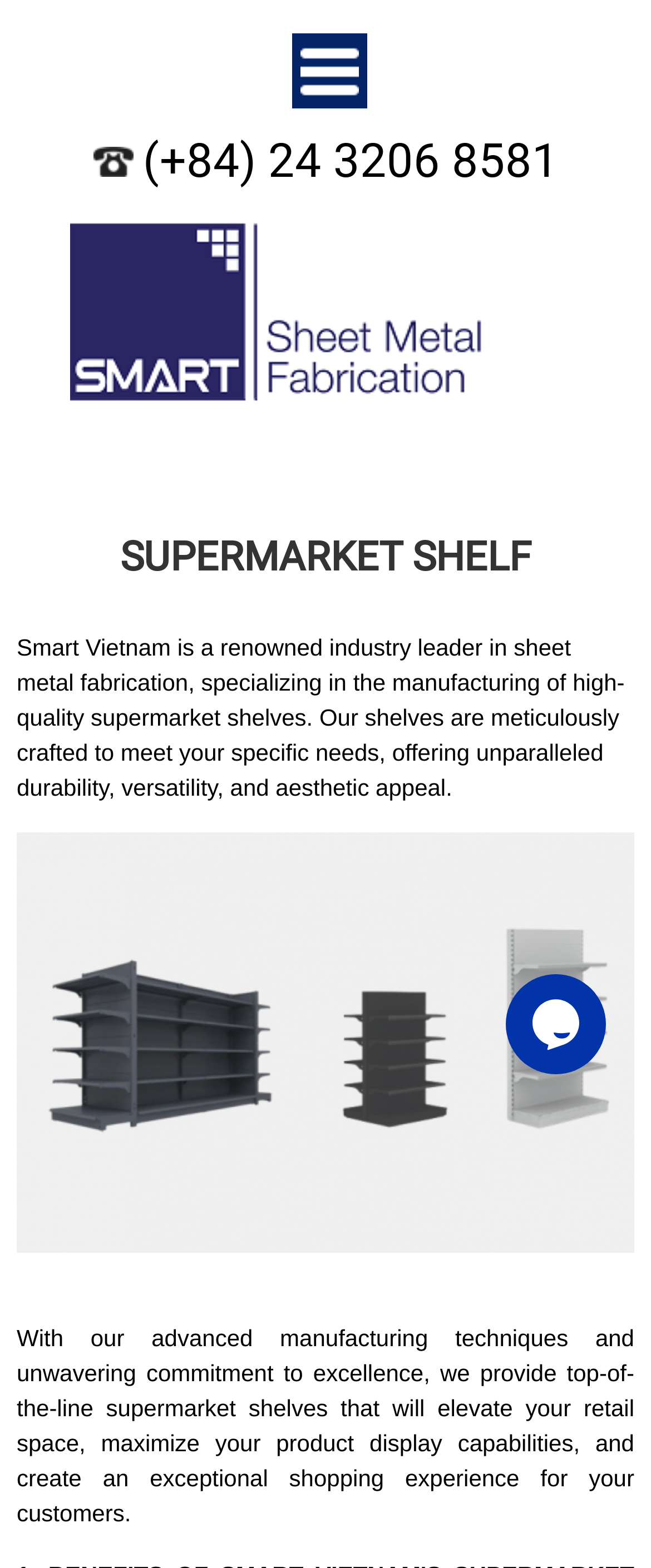Respond with a single word or phrase to the following question: Is there a chat widget on the webpage?

Yes